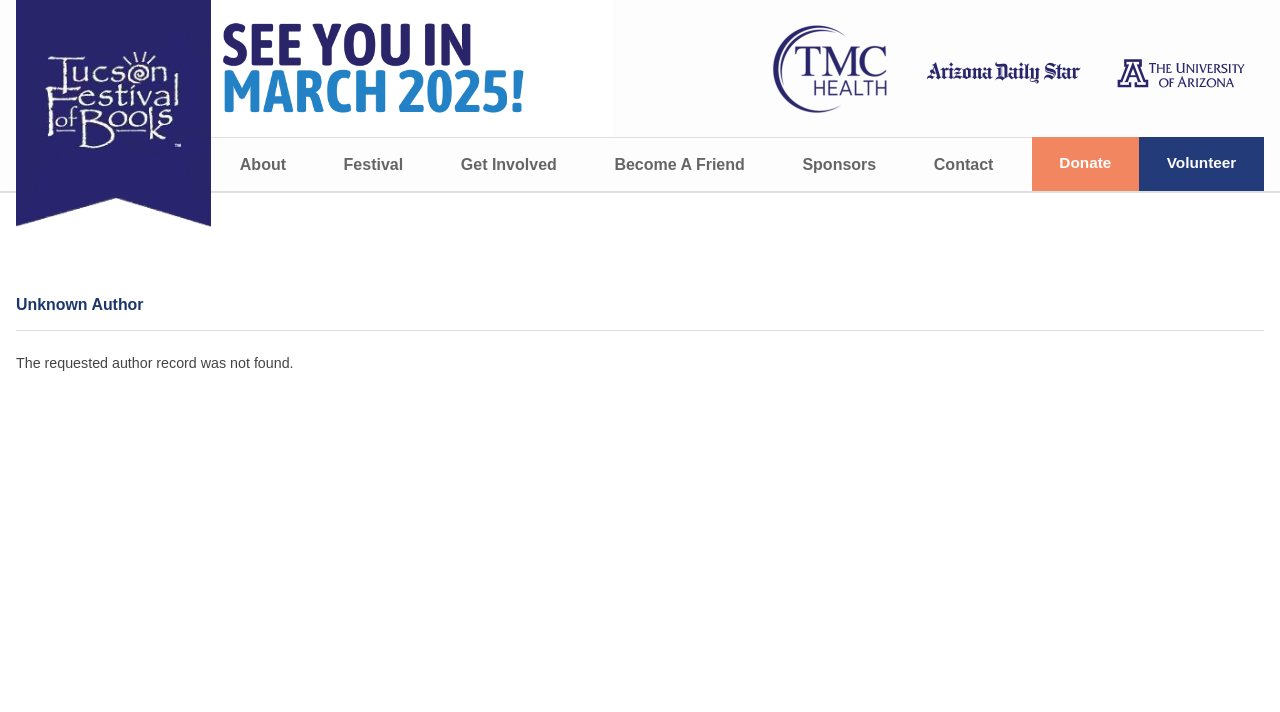How many navigation links are available?
Please answer the question with a detailed response using the information from the screenshot.

The navigation links can be found in the top-middle section of the webpage. There are 8 links available, namely 'About', 'Festival', 'Get Involved', 'Become A Friend', 'Sponsors', 'Contact', 'Donate', and 'Volunteer'.